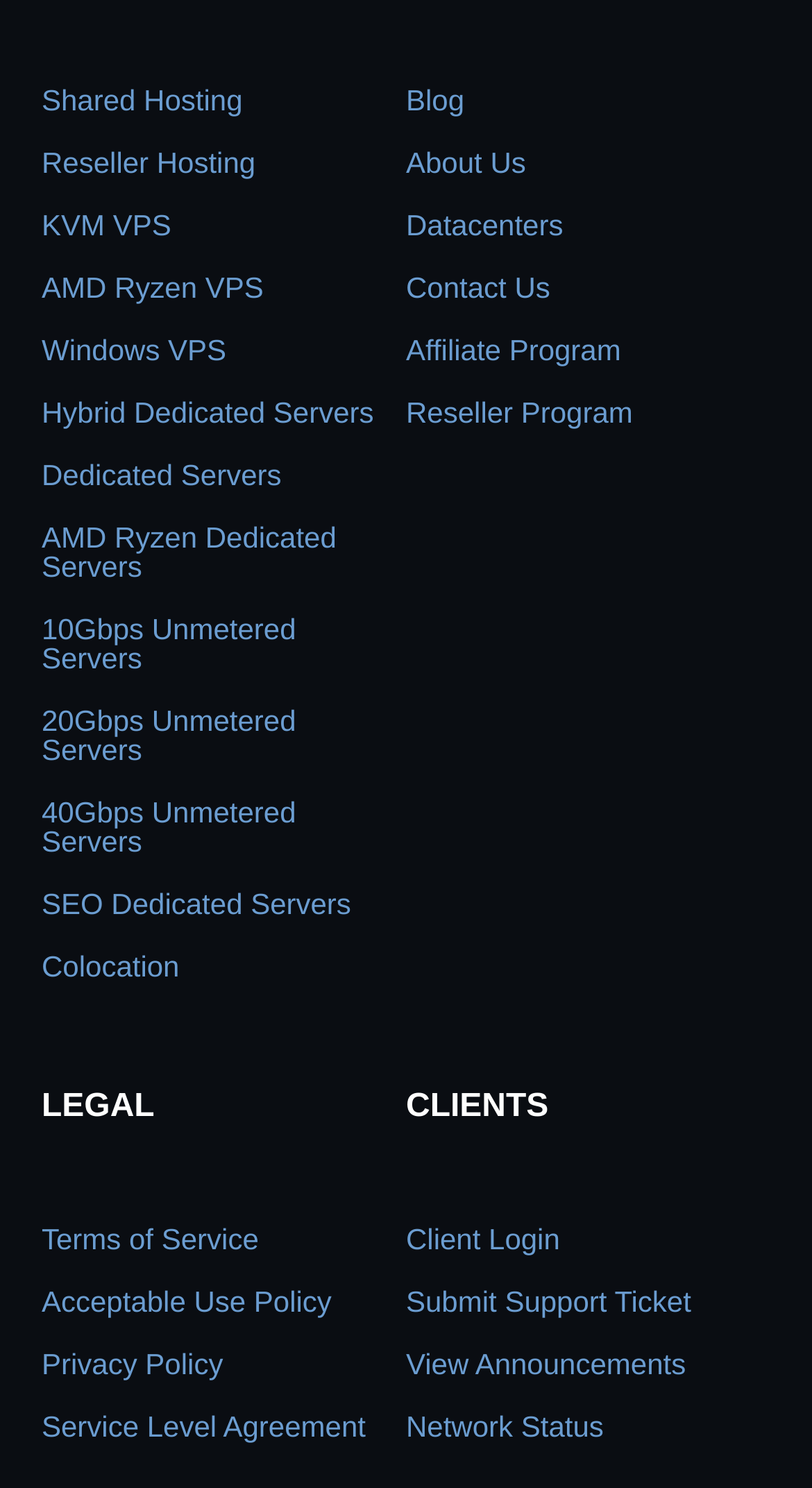Please locate the bounding box coordinates of the element that should be clicked to complete the given instruction: "Read the blog".

[0.5, 0.056, 0.572, 0.078]